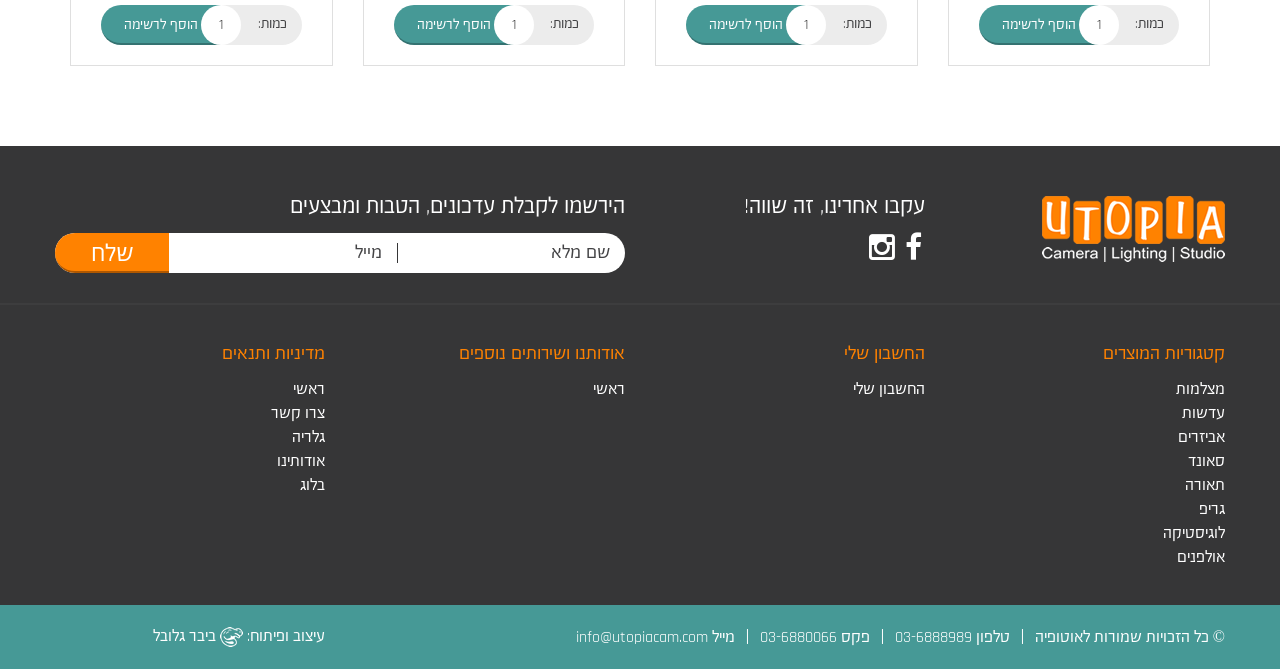Identify the bounding box coordinates of the area you need to click to perform the following instruction: "Enter full name".

[0.31, 0.364, 0.488, 0.394]